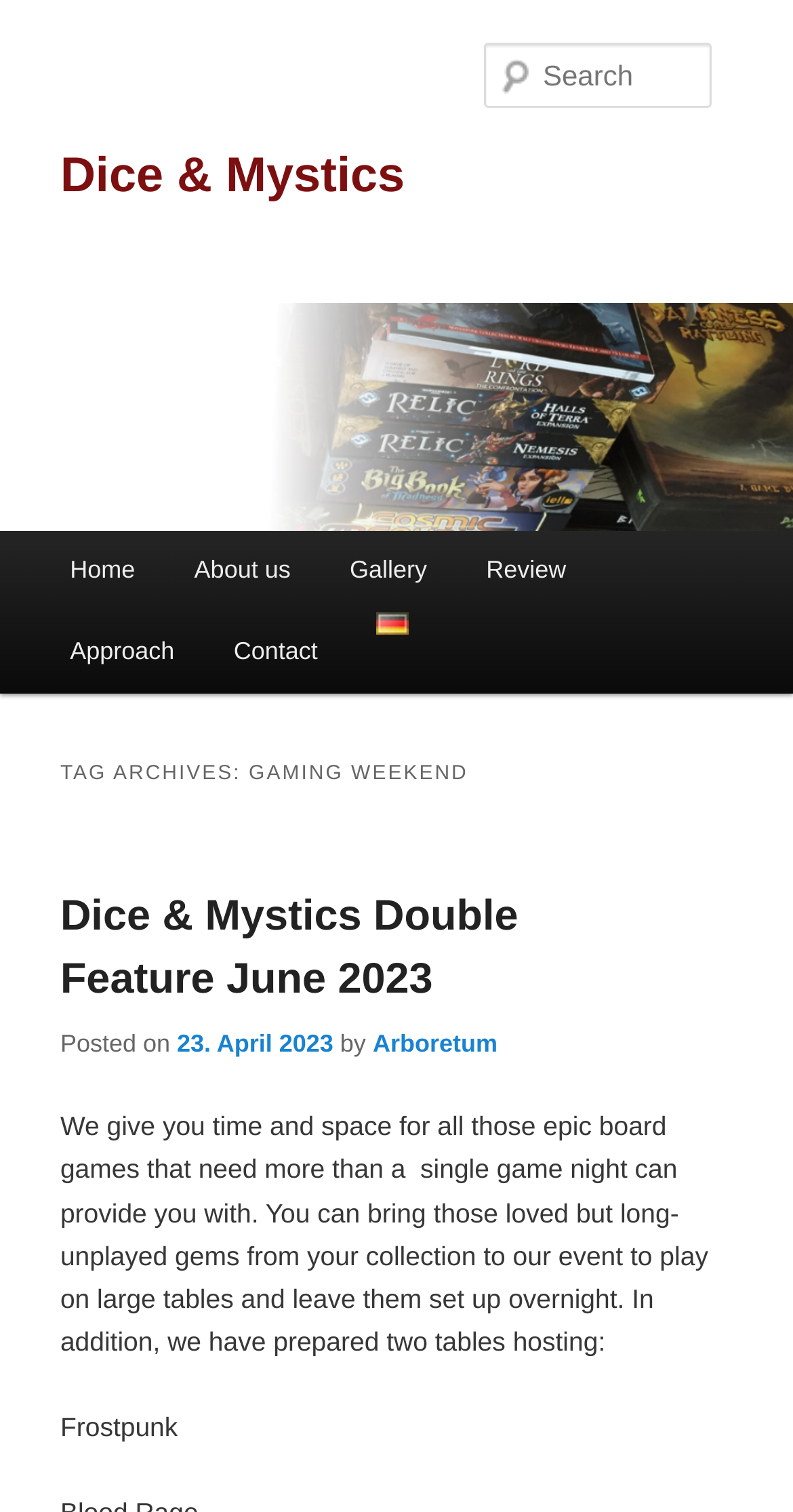What is the date of the event mentioned on the webpage?
Please describe in detail the information shown in the image to answer the question.

I found this answer by looking at the link '23. April 2023' which is mentioned as the date of the event.